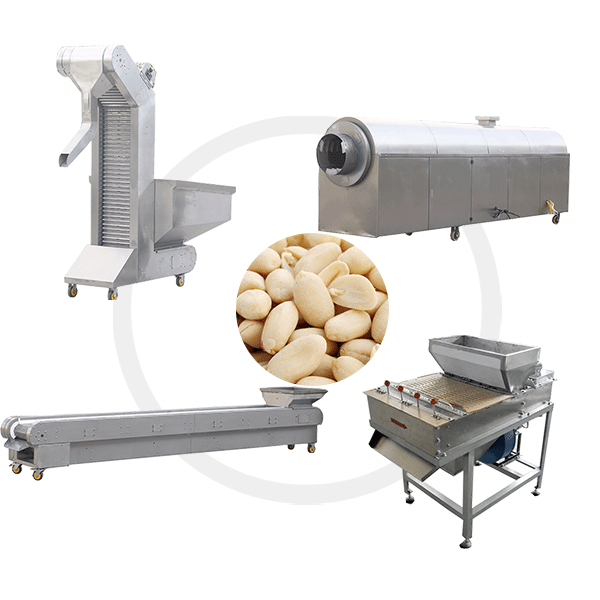Give a one-word or short-phrase answer to the following question: 
How many key components are in the setup?

Four